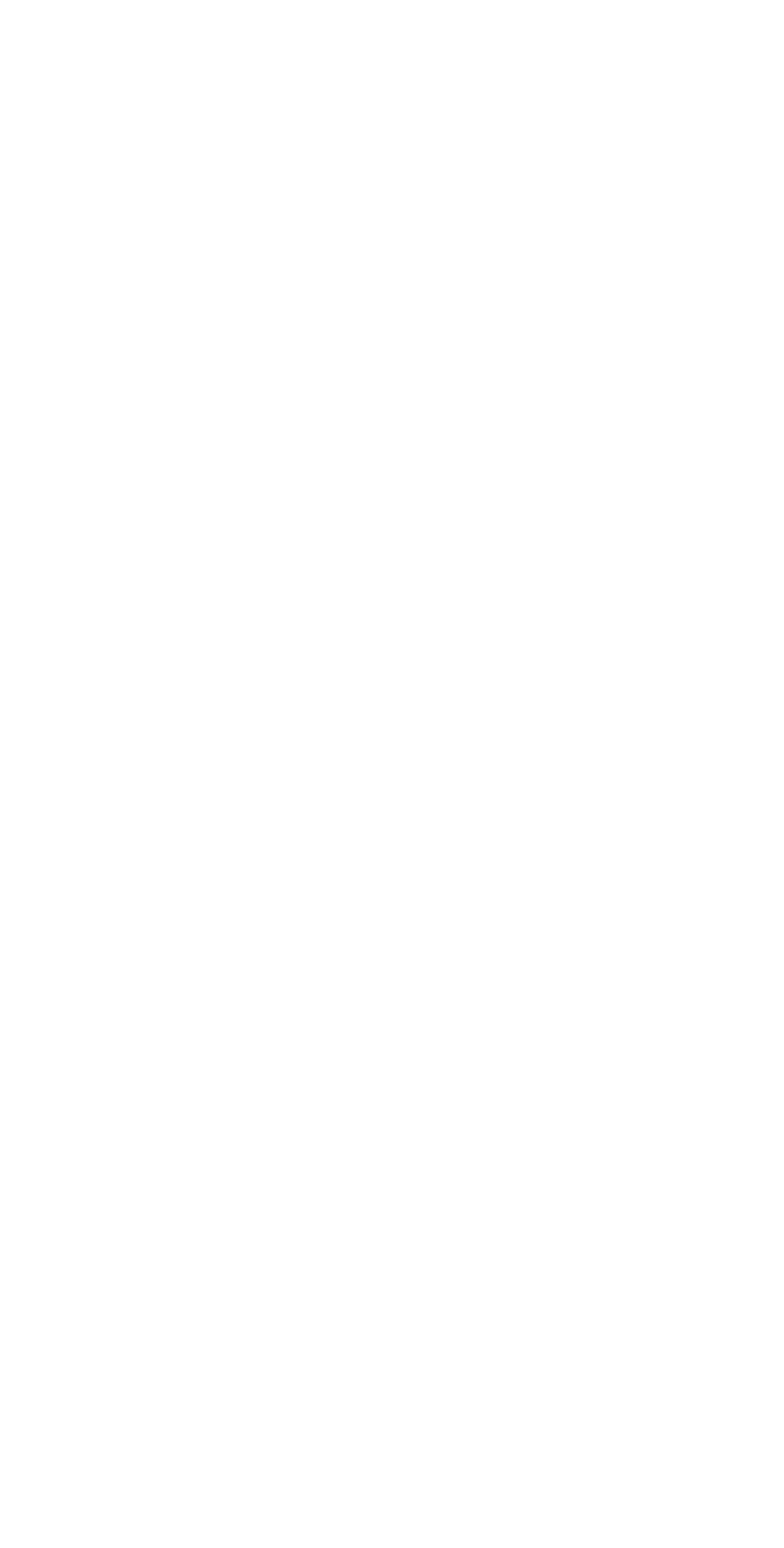By analyzing the image, answer the following question with a detailed response: What is the purpose of the checkbox?

The checkbox is located below the 'Website' textbox and is labeled 'Save my name, email, and website in this browser for the next time I comment.' Its purpose is to allow users to save their comment information for future use.